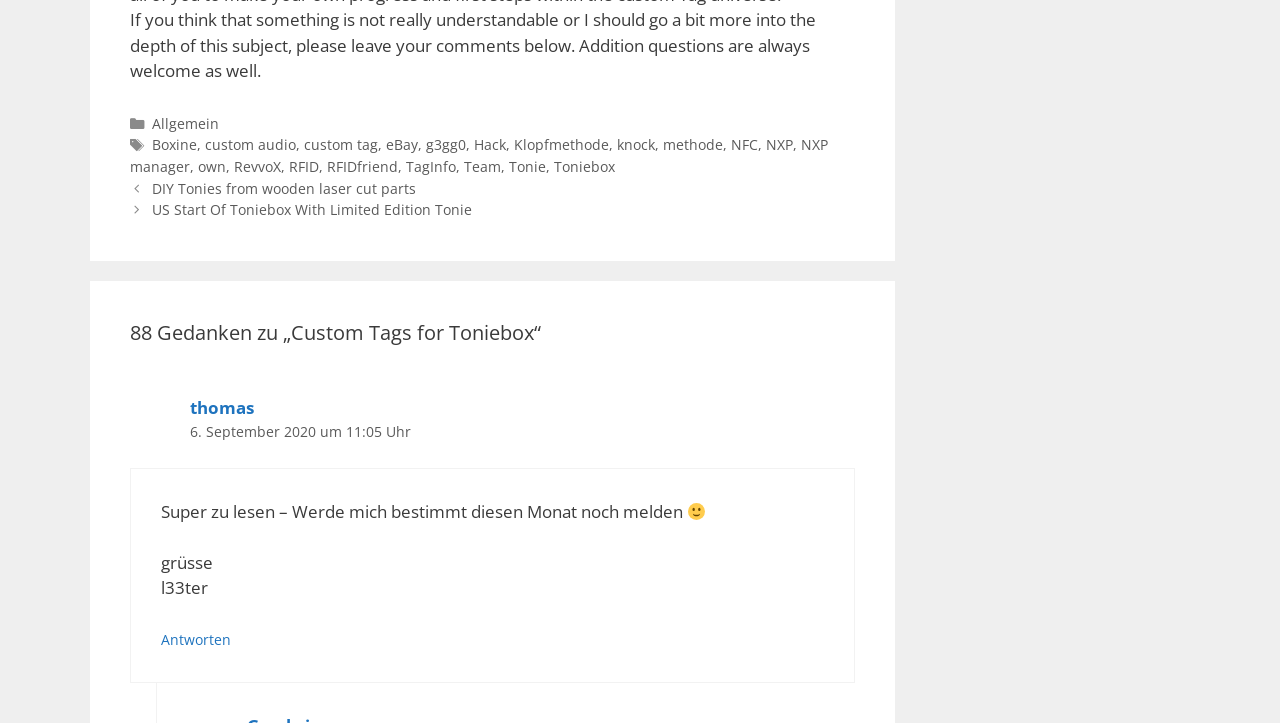How many comments are there under the article?
Please answer the question with as much detail as possible using the screenshot.

I looked at the article section and found two comments, one from 'thomas' and another from 'l33ter'.